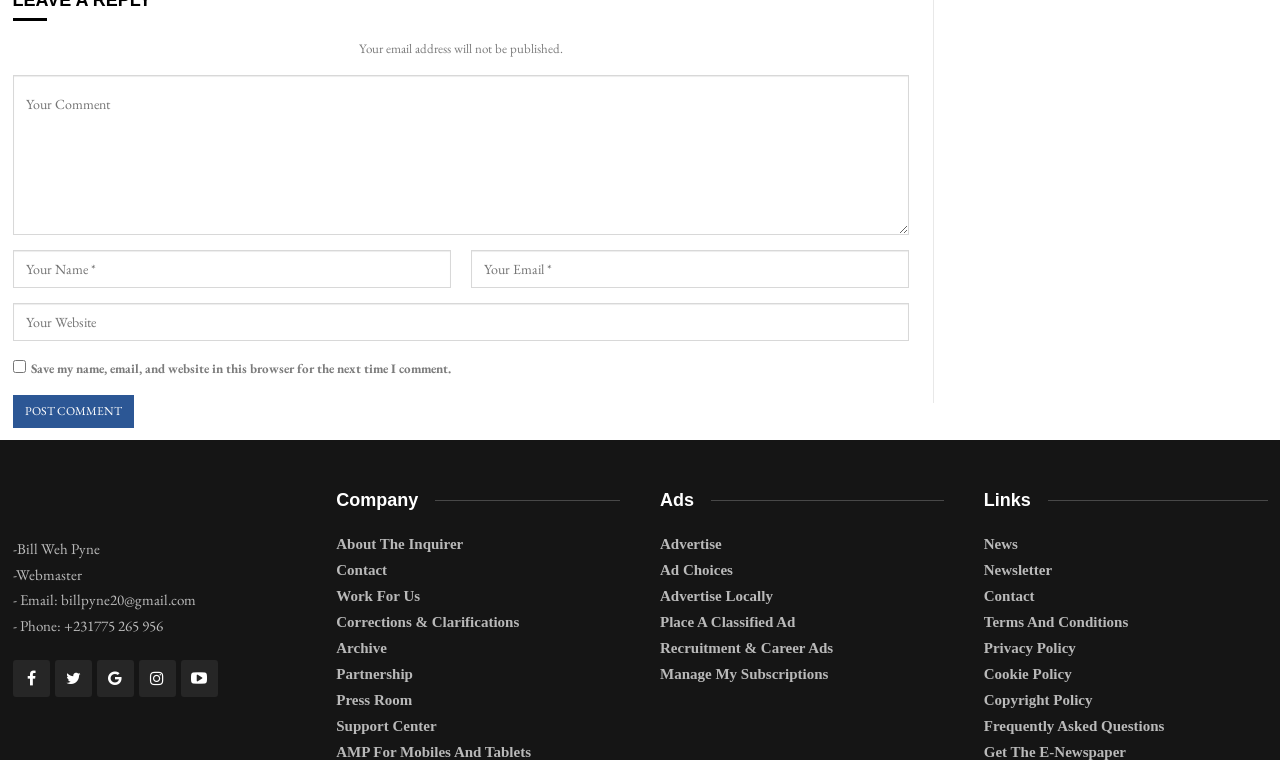Determine the bounding box coordinates of the clickable element to achieve the following action: 'Click the Post Comment button'. Provide the coordinates as four float values between 0 and 1, formatted as [left, top, right, bottom].

[0.01, 0.519, 0.104, 0.563]